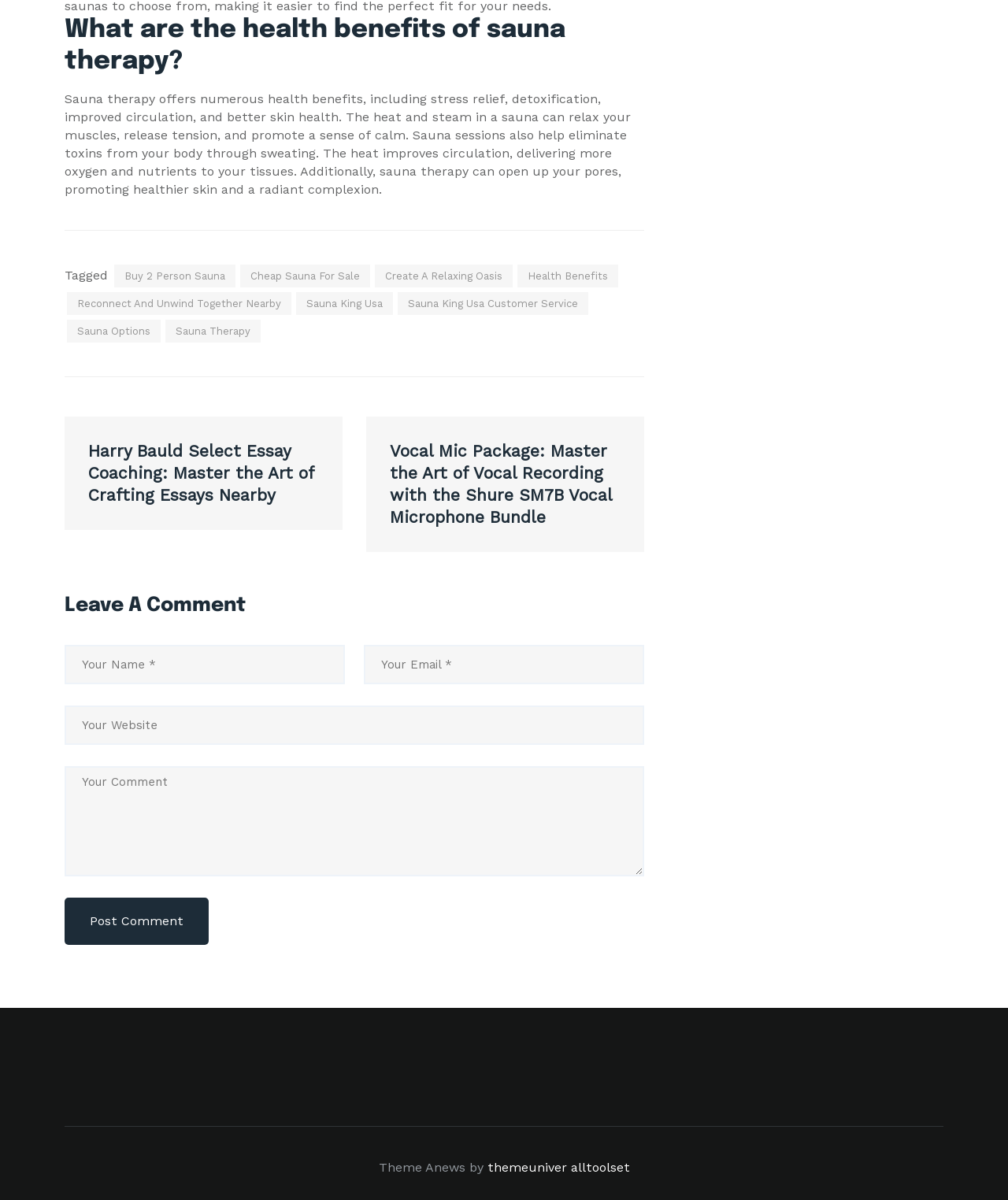Please determine the bounding box coordinates for the UI element described here. Use the format (top-left x, top-left y, bottom-right x, bottom-right y) with values bounded between 0 and 1: name="author" placeholder="Your Name *"

[0.064, 0.537, 0.342, 0.57]